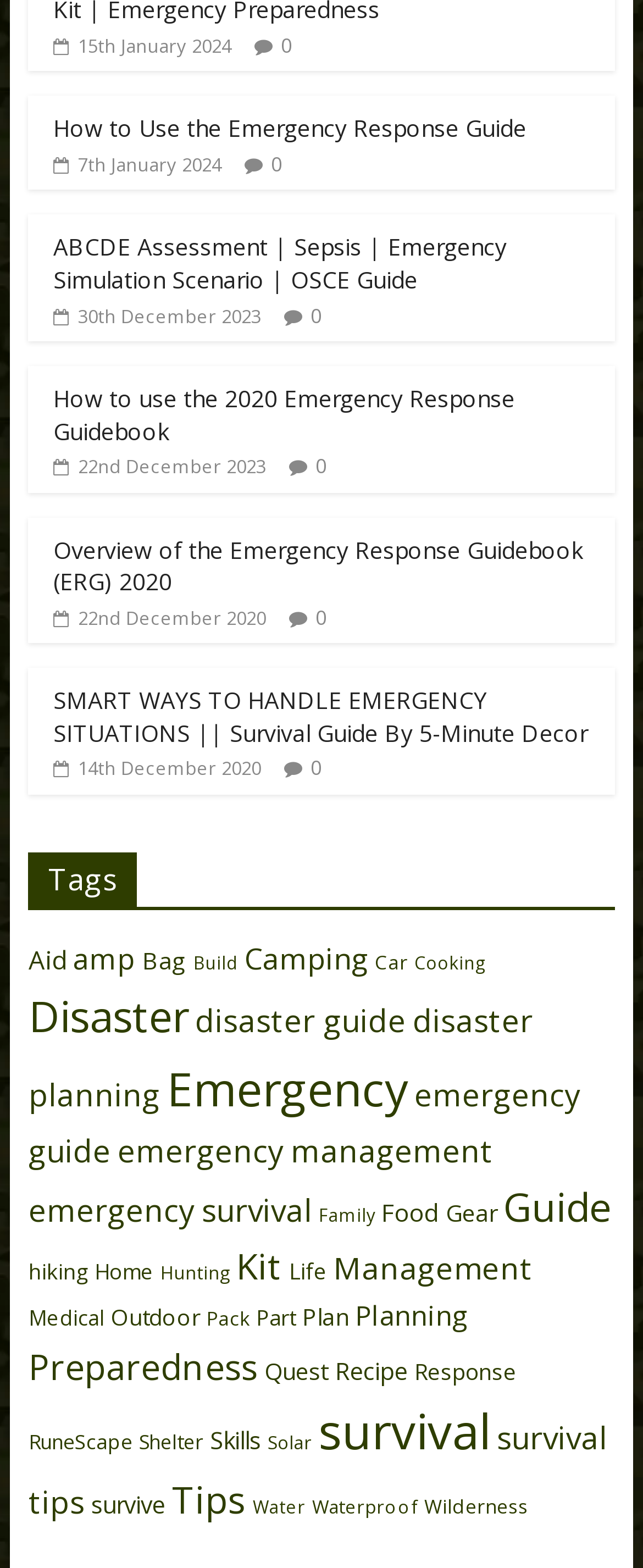Respond with a single word or short phrase to the following question: 
What is the most popular emergency response guide topic?

Disaster